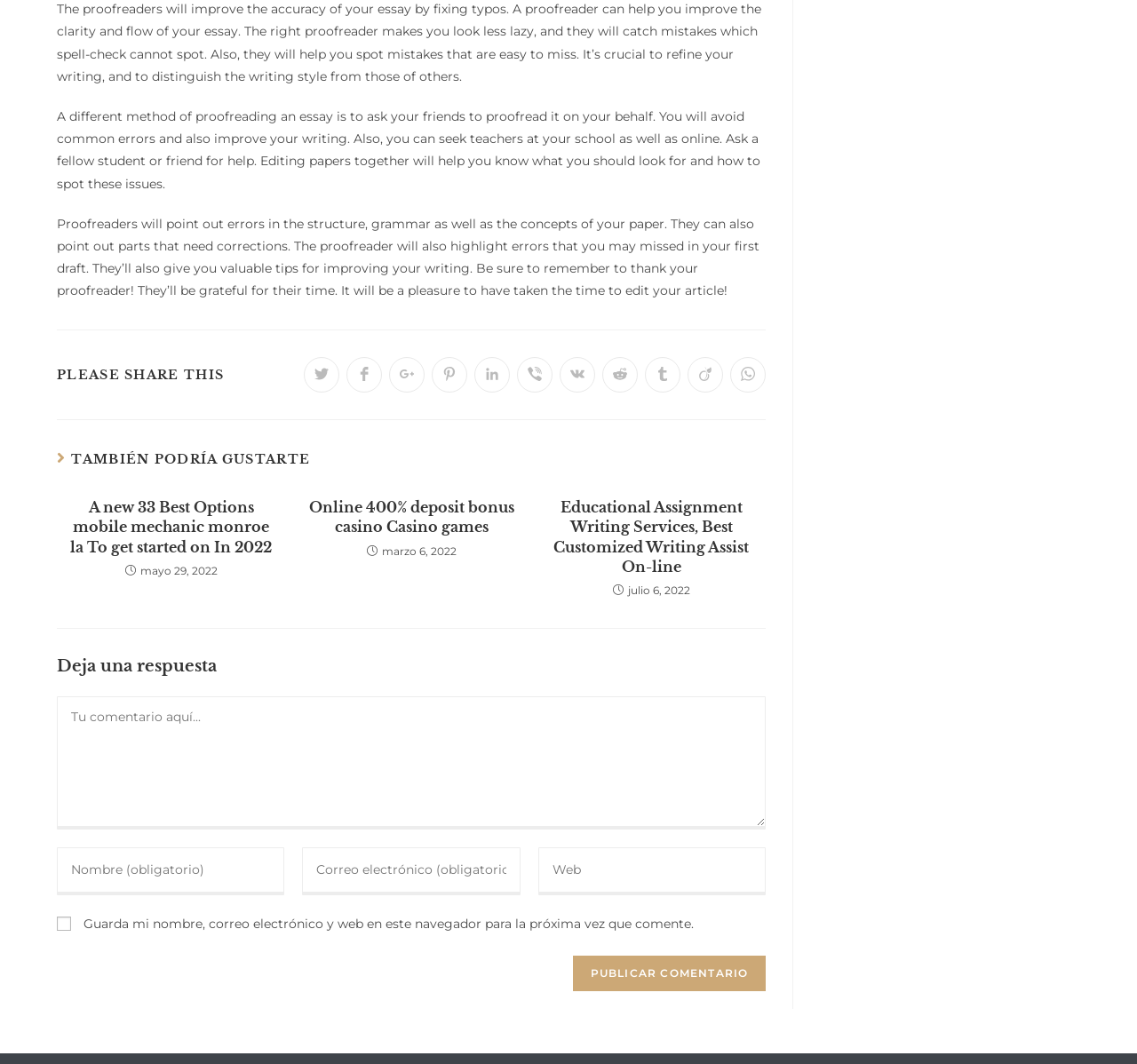Please locate the bounding box coordinates of the element that needs to be clicked to achieve the following instruction: "Publish a comment". The coordinates should be four float numbers between 0 and 1, i.e., [left, top, right, bottom].

[0.504, 0.898, 0.674, 0.932]